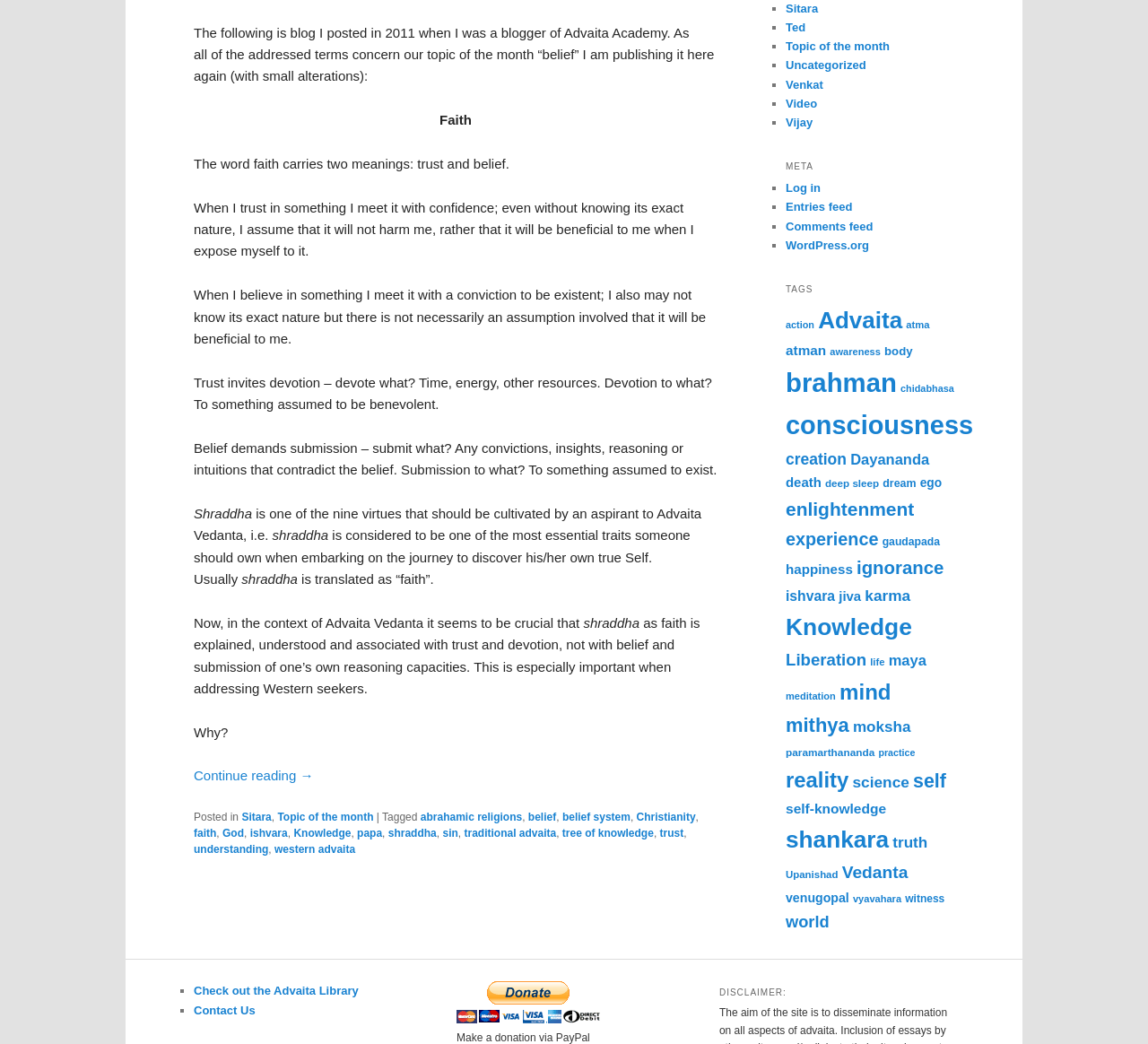Highlight the bounding box of the UI element that corresponds to this description: "experience".

[0.684, 0.507, 0.765, 0.526]